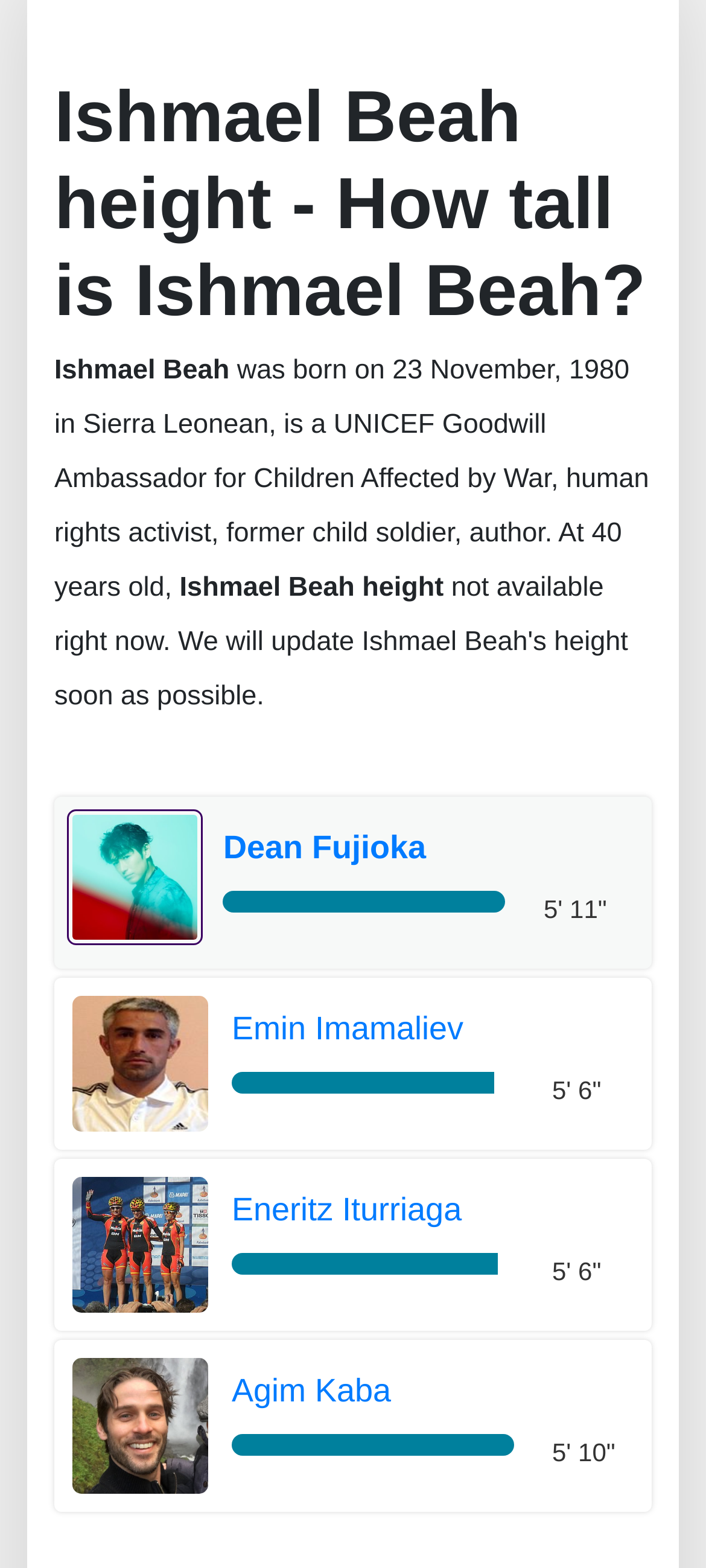Please identify the bounding box coordinates of the area that needs to be clicked to fulfill the following instruction: "view 'Craigslist ads that work'."

None